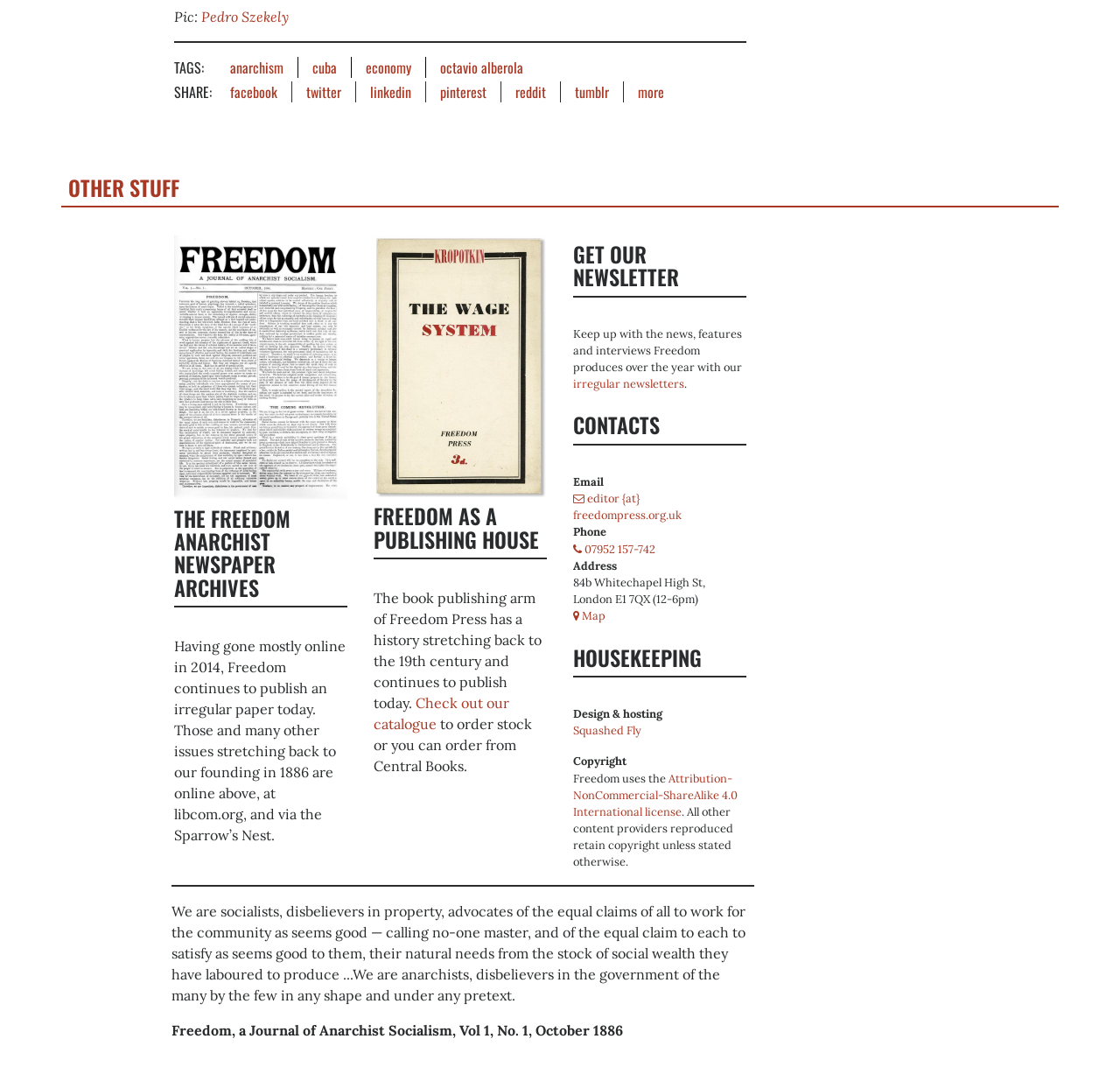What is the name of the anarchist newspaper?
Can you provide a detailed and comprehensive answer to the question?

The answer can be found in the heading 'THE FREEDOM ANARCHIST NEWSPAPER ARCHIVES' which indicates that the name of the anarchist newspaper is Freedom.